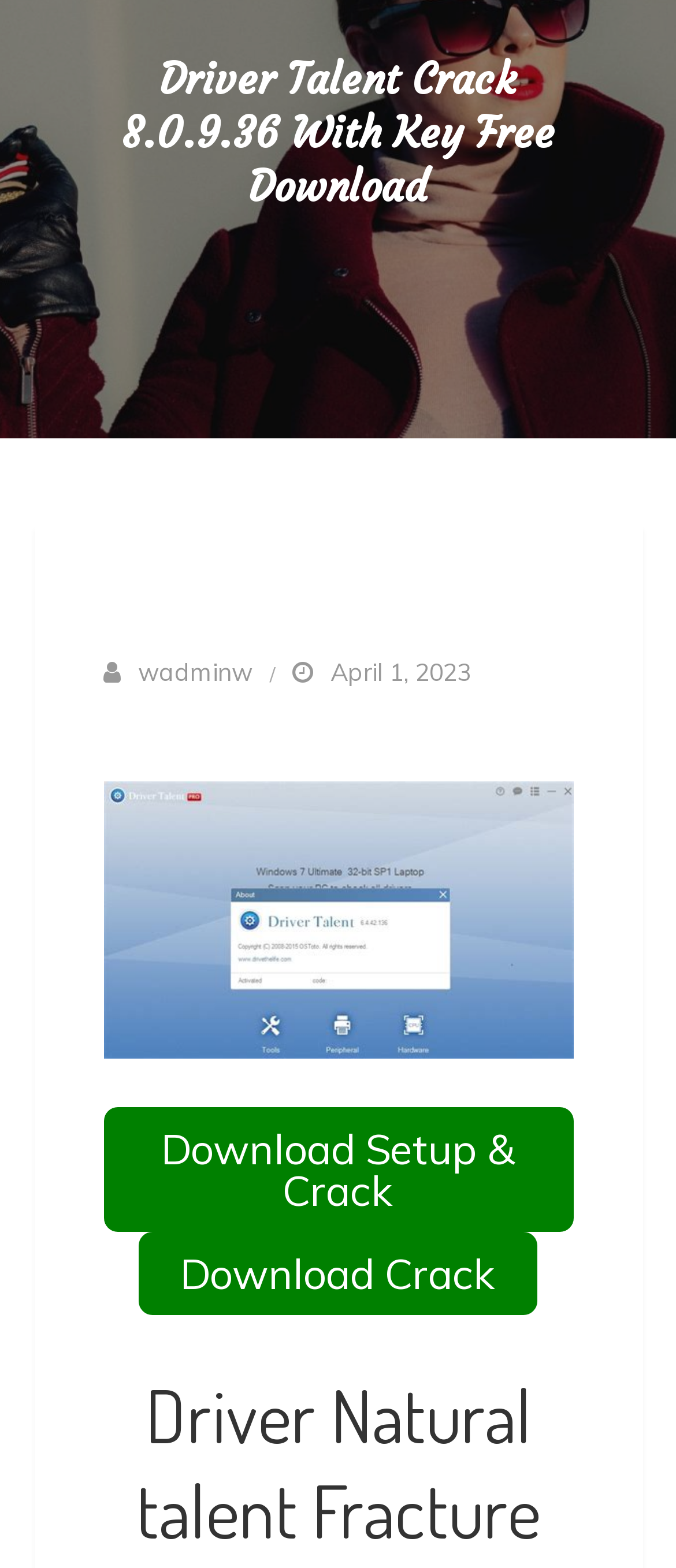Using floating point numbers between 0 and 1, provide the bounding box coordinates in the format (top-left x, top-left y, bottom-right x, bottom-right y). Locate the UI element described here: April 1, 2023

[0.432, 0.419, 0.696, 0.439]